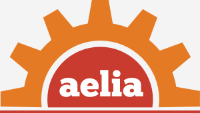What does the logo symbolize?
Based on the image, answer the question in a detailed manner.

The logo symbolizes Aelia's focus on eCommerce solutions and their expertise in WooCommerce internationalization, indicating a commitment to enhancing online shopping experiences, which implies that the logo represents Aelia's focus on eCommerce solutions.